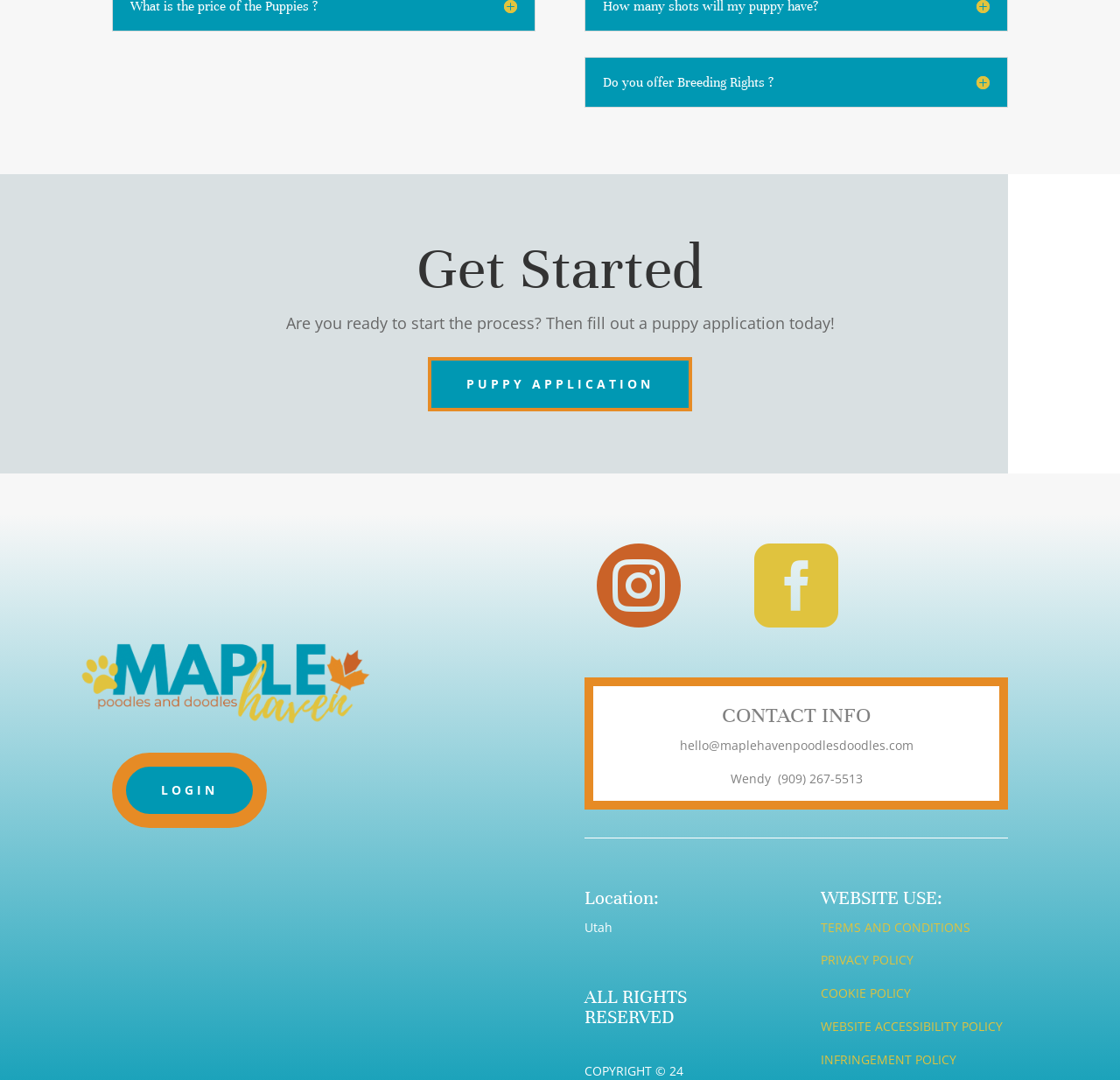Refer to the screenshot and answer the following question in detail:
What is the contact email?

The contact email can be found under the 'CONTACT INFO' heading, which is located at the bottom of the webpage. It is a link element with the text 'hello@maplehavenpoodlesdoodles.com'.